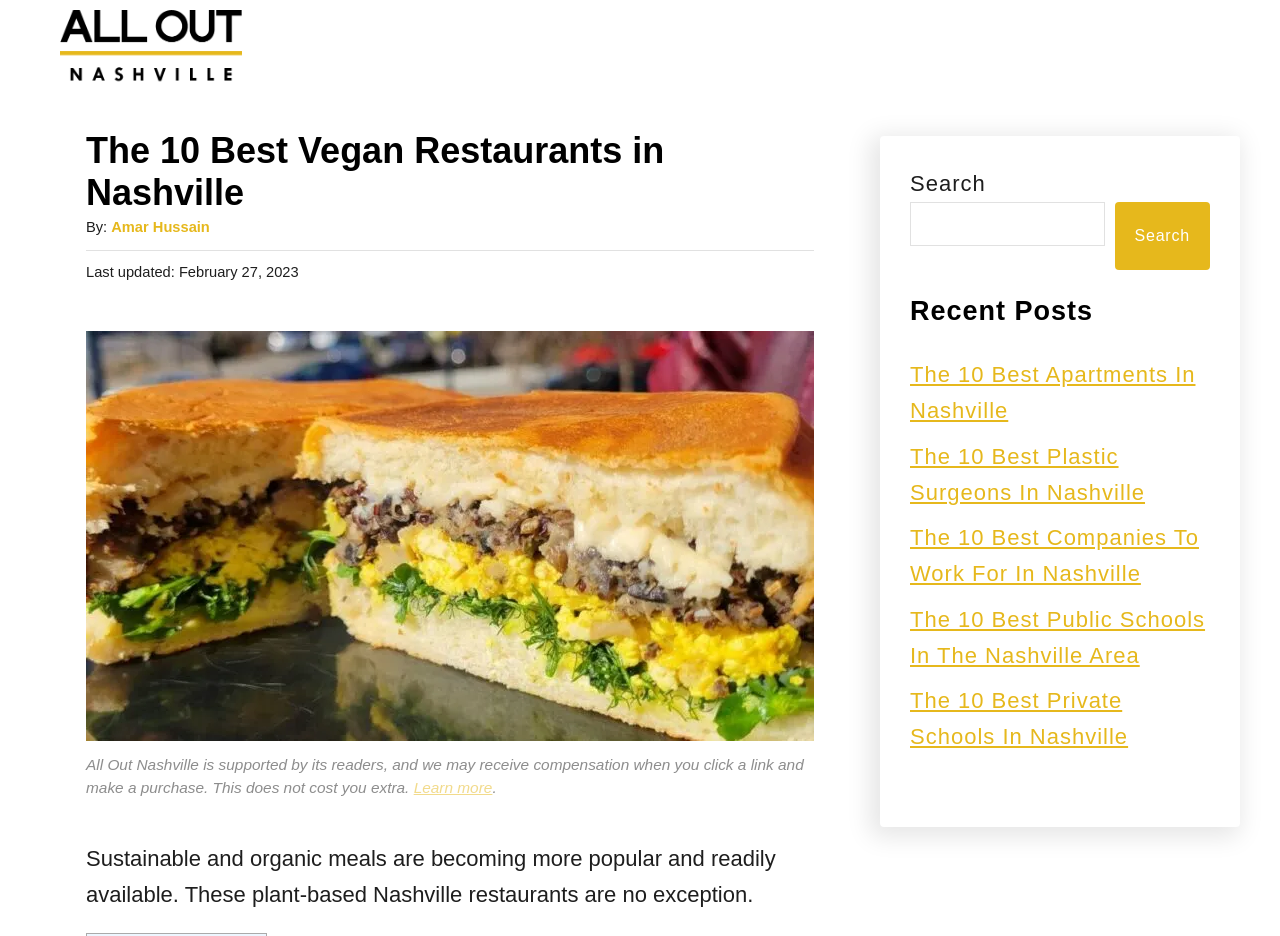Please answer the following question using a single word or phrase: 
What is the author of the article?

Amar Hussain